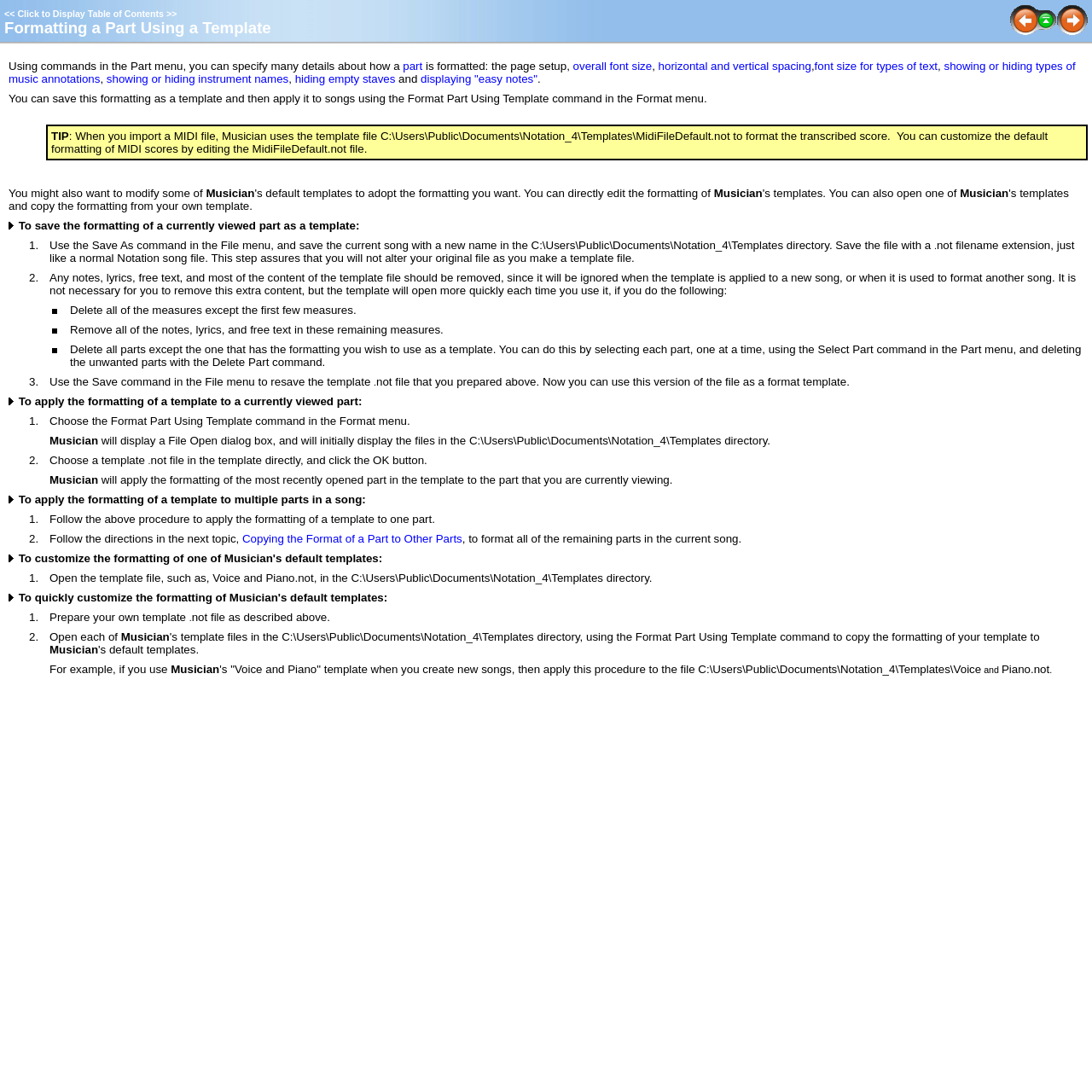Can you determine the bounding box coordinates of the area that needs to be clicked to fulfill the following instruction: "Click to Display Table of Contents"?

[0.016, 0.008, 0.15, 0.017]